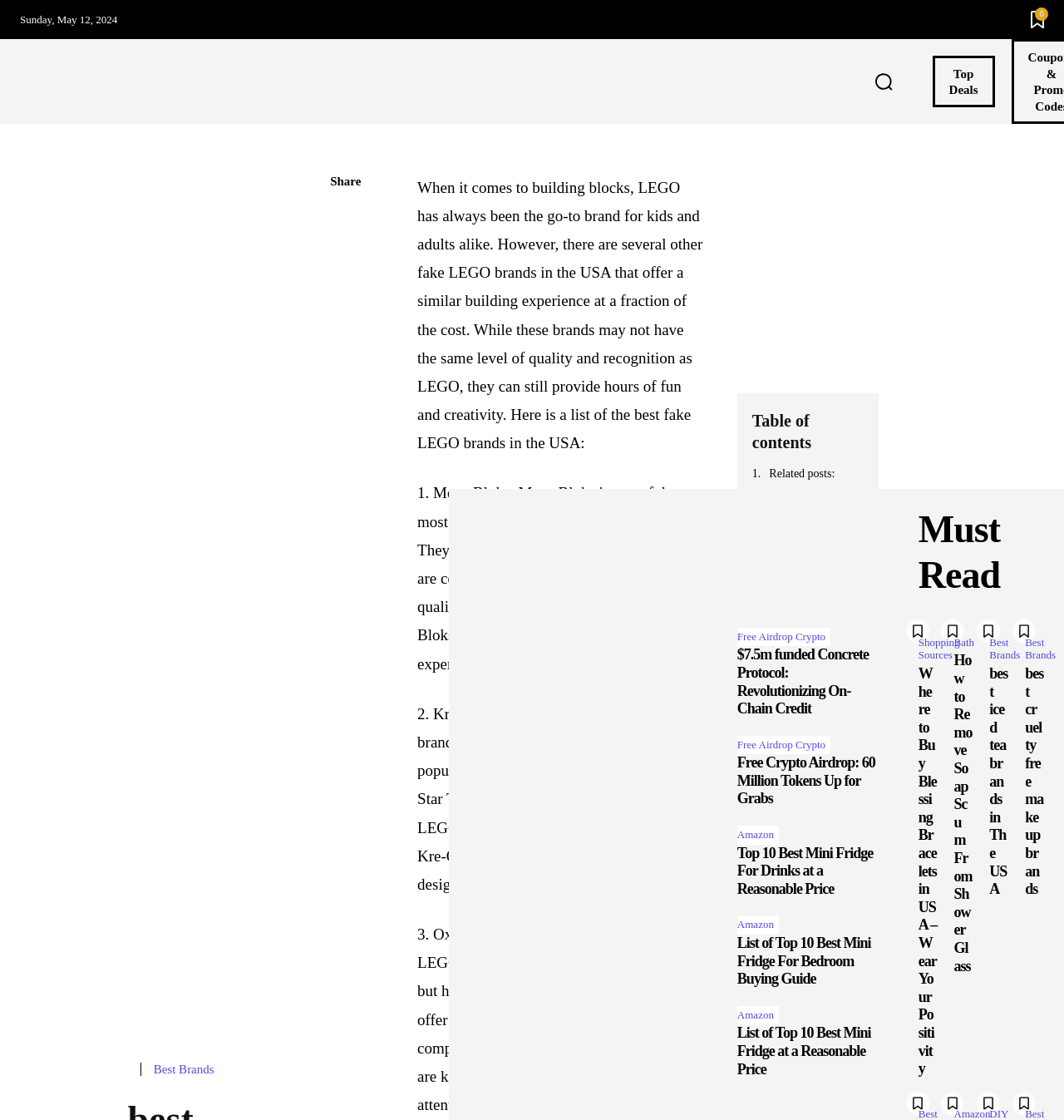What is the topic of the webpage?
Look at the image and provide a detailed response to the question.

The webpage is about discovering the top fake LEGO brands in the USA, providing an alternative to the original LEGO brand for building blocks enthusiasts.